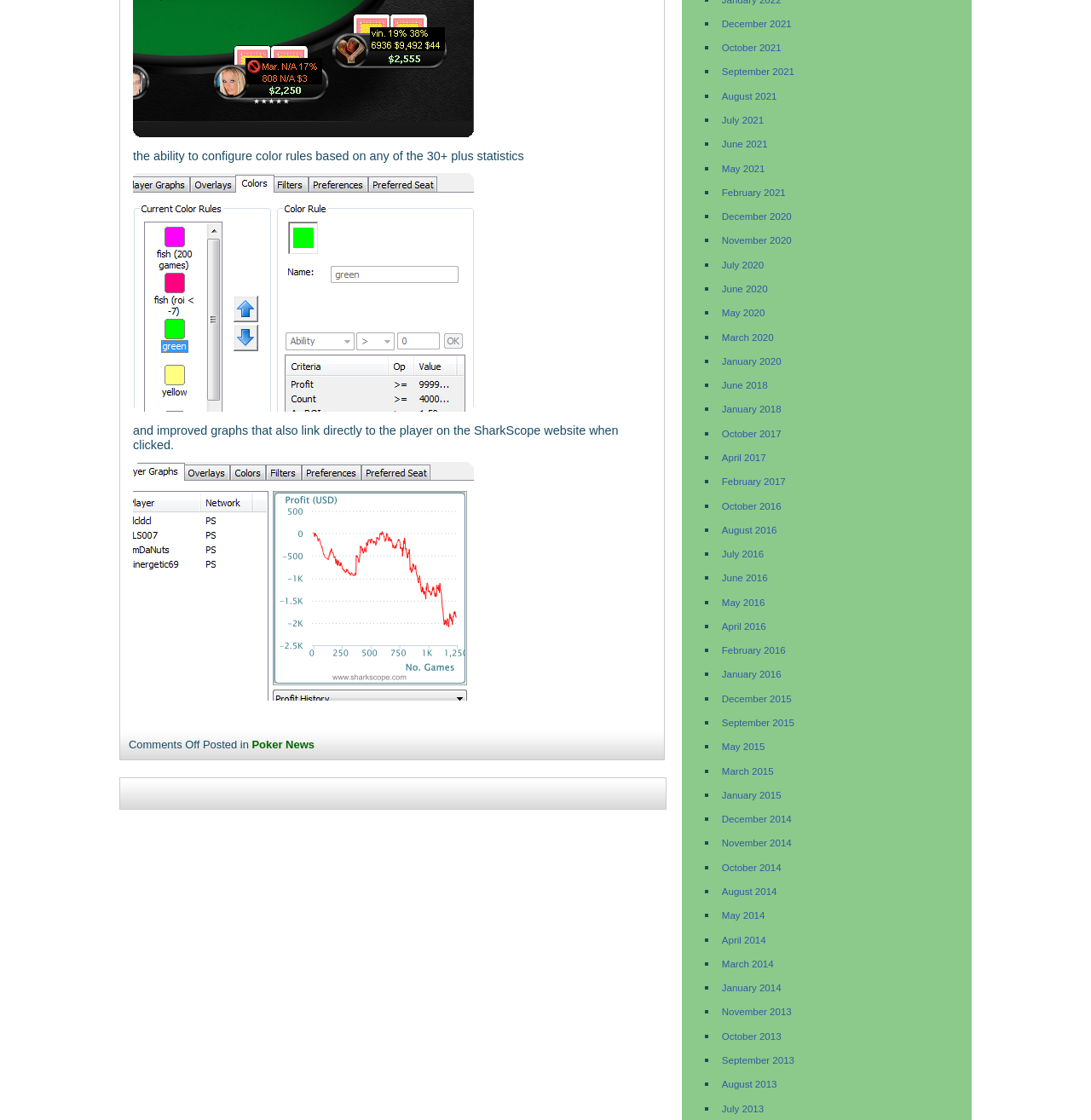Kindly provide the bounding box coordinates of the section you need to click on to fulfill the given instruction: "Visit Poker News page".

[0.231, 0.659, 0.288, 0.67]